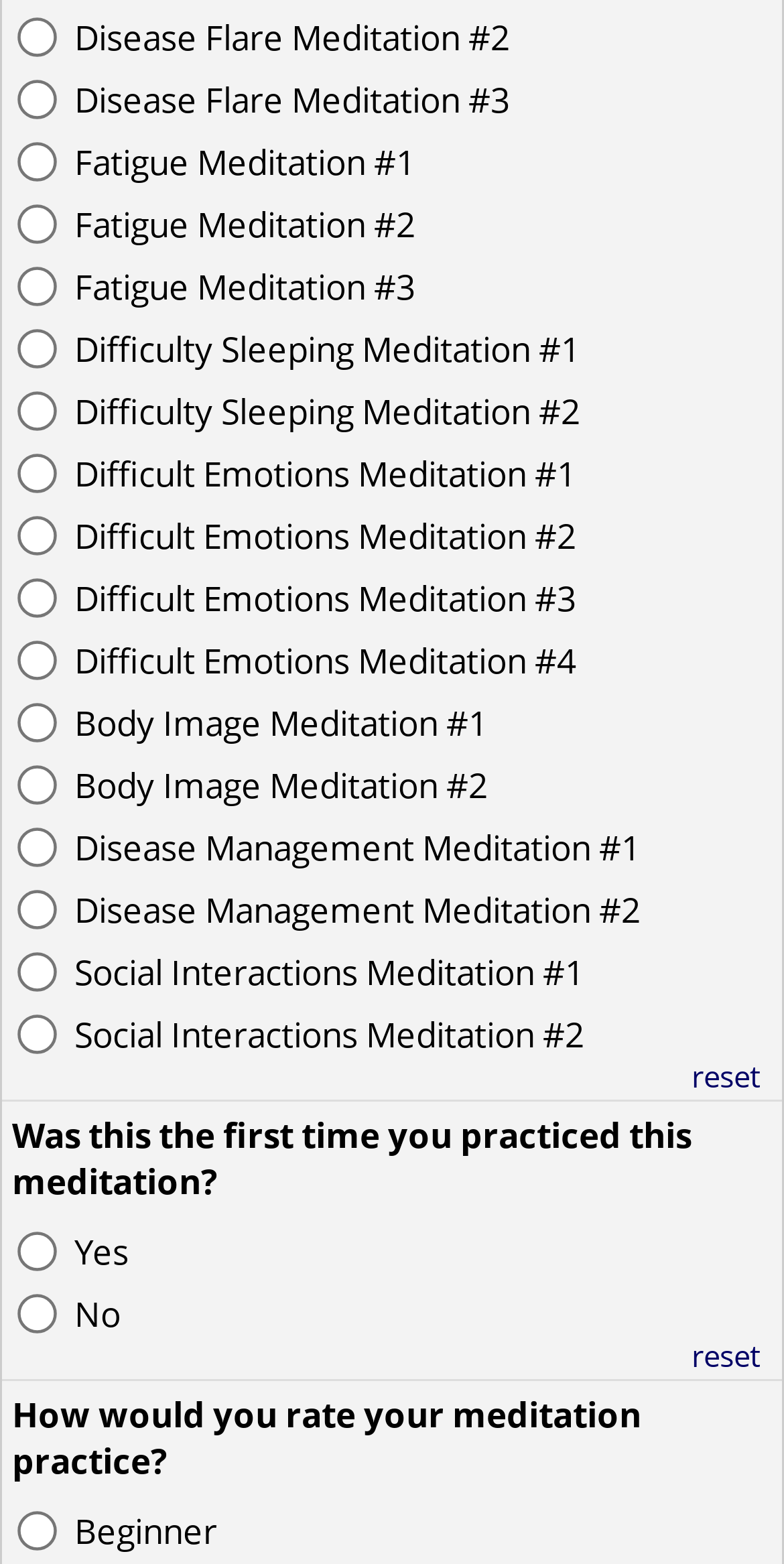Please identify the bounding box coordinates for the region that you need to click to follow this instruction: "Like the post".

None